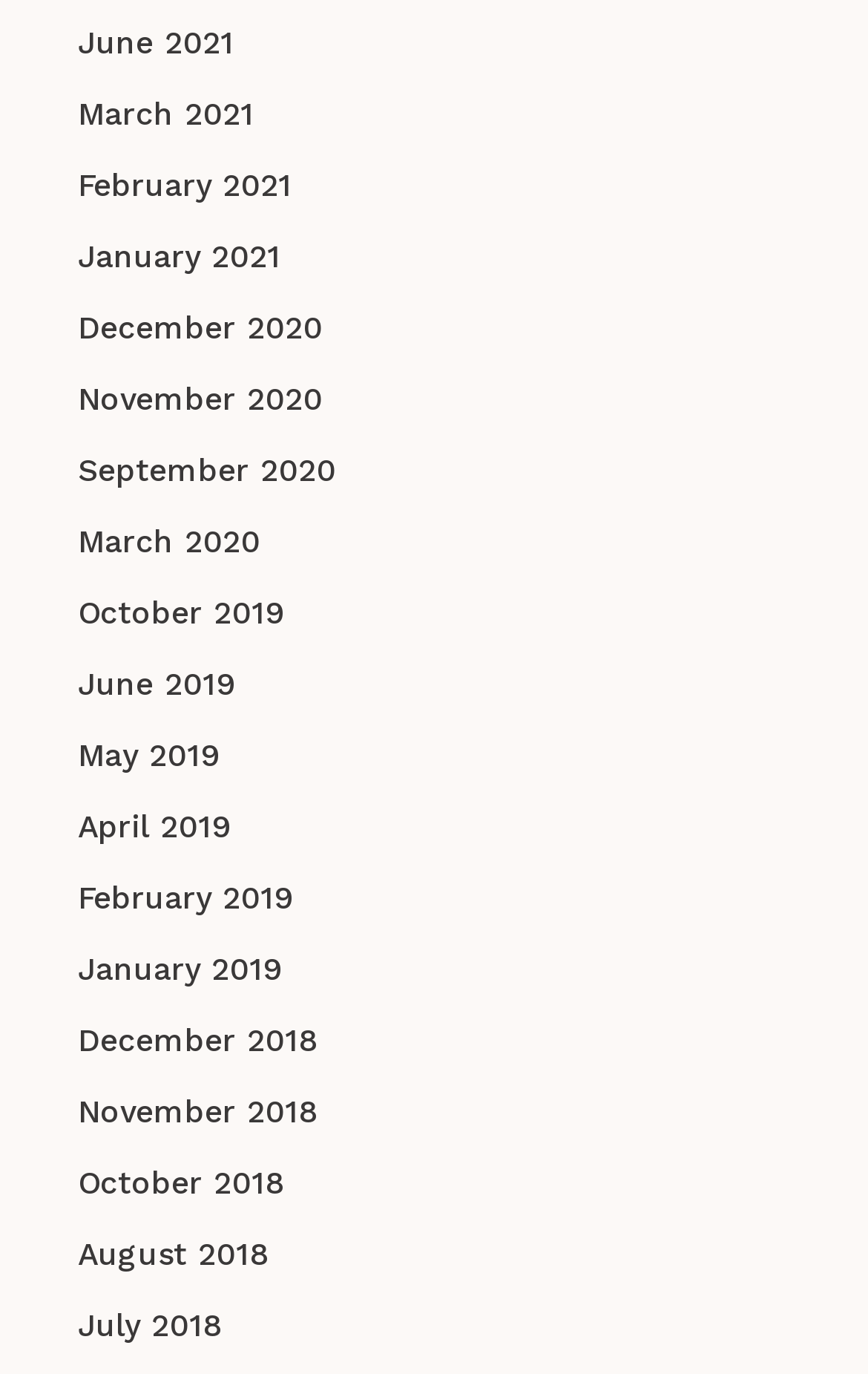How many links are available on this webpage?
Using the image as a reference, deliver a detailed and thorough answer to the question.

I counted the number of links on the webpage, and there are 25 links available, each representing a different month and year.